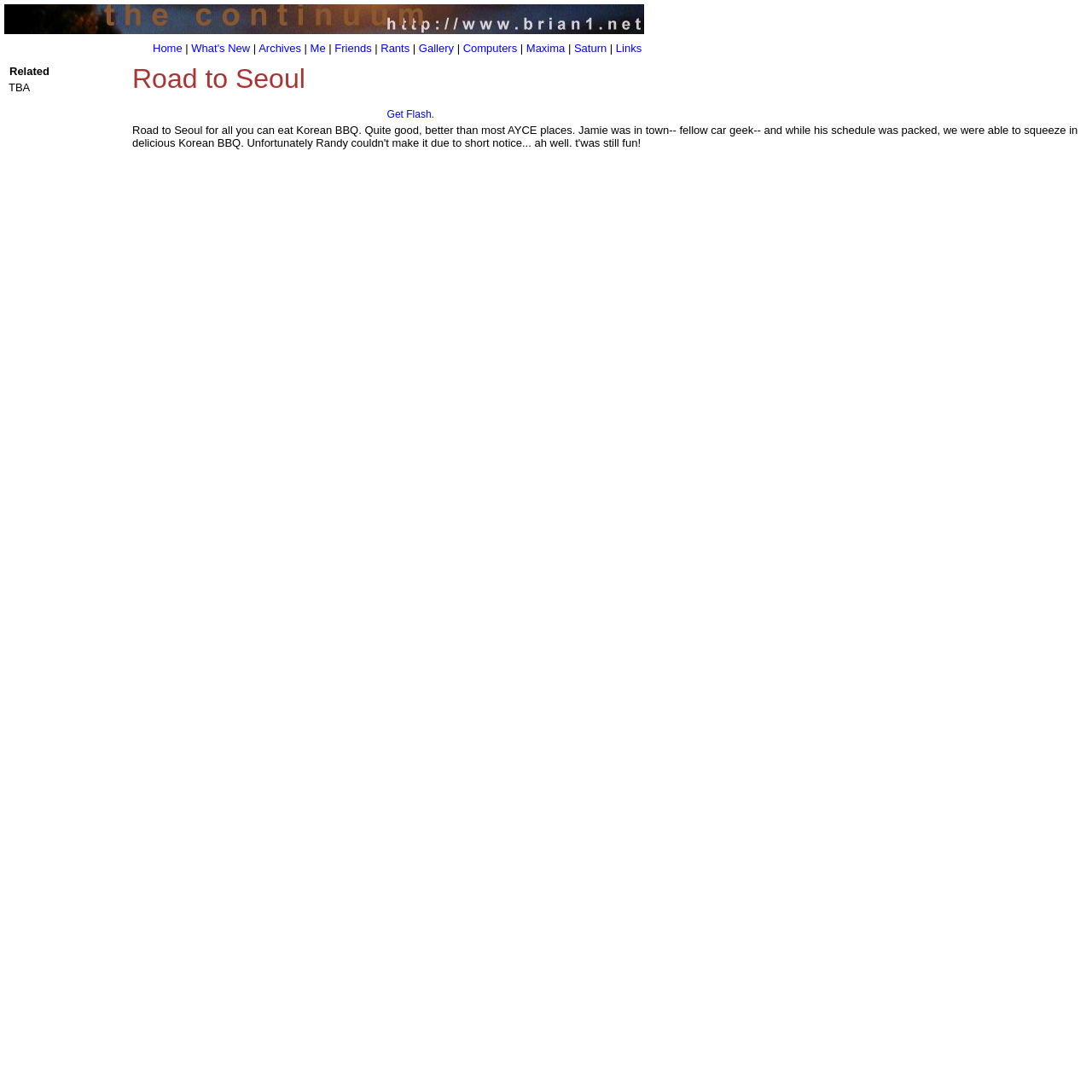Determine the bounding box coordinates for the area that should be clicked to carry out the following instruction: "visit friends page".

[0.306, 0.038, 0.34, 0.05]